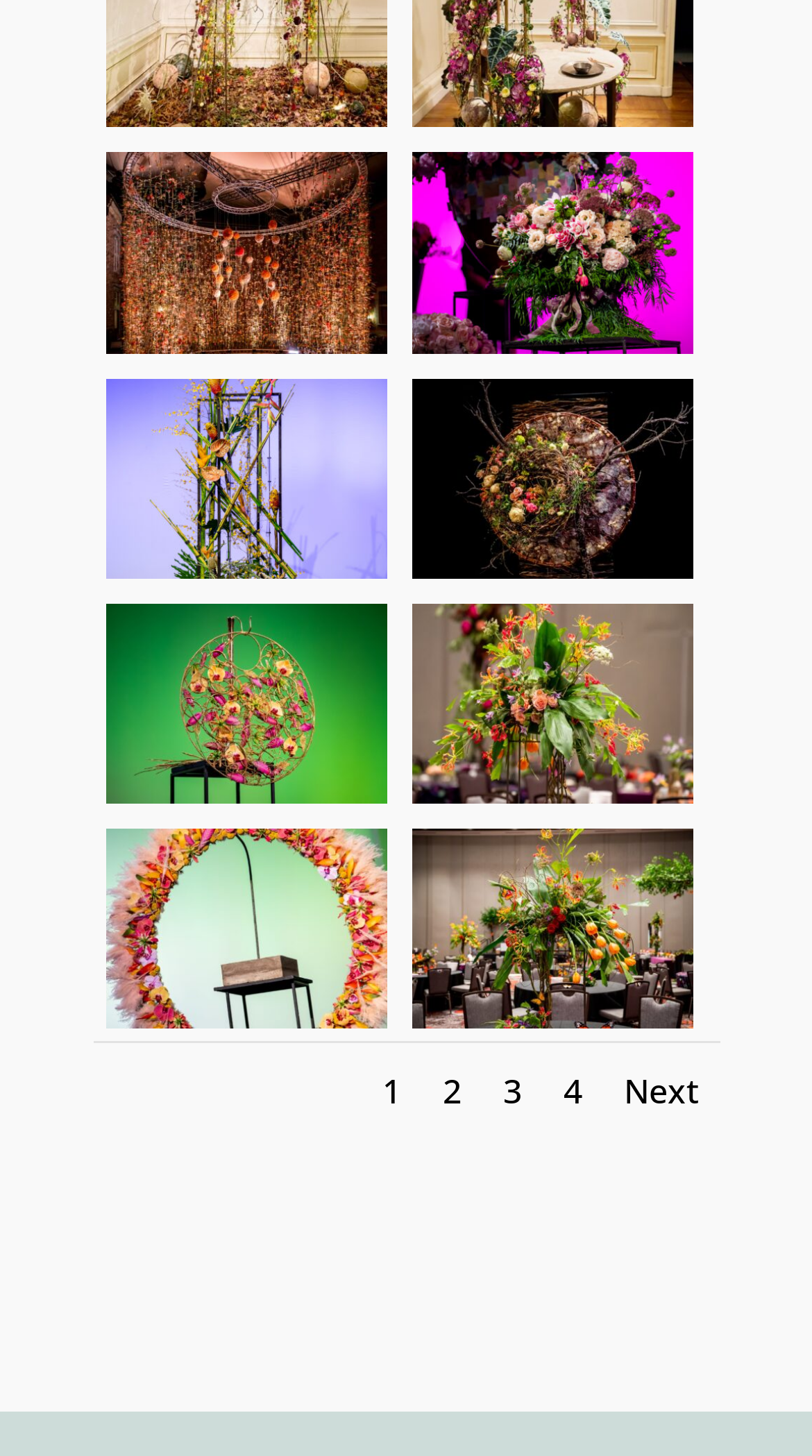Provide the bounding box coordinates for the area that should be clicked to complete the instruction: "click Next".

[0.768, 0.734, 0.86, 0.765]